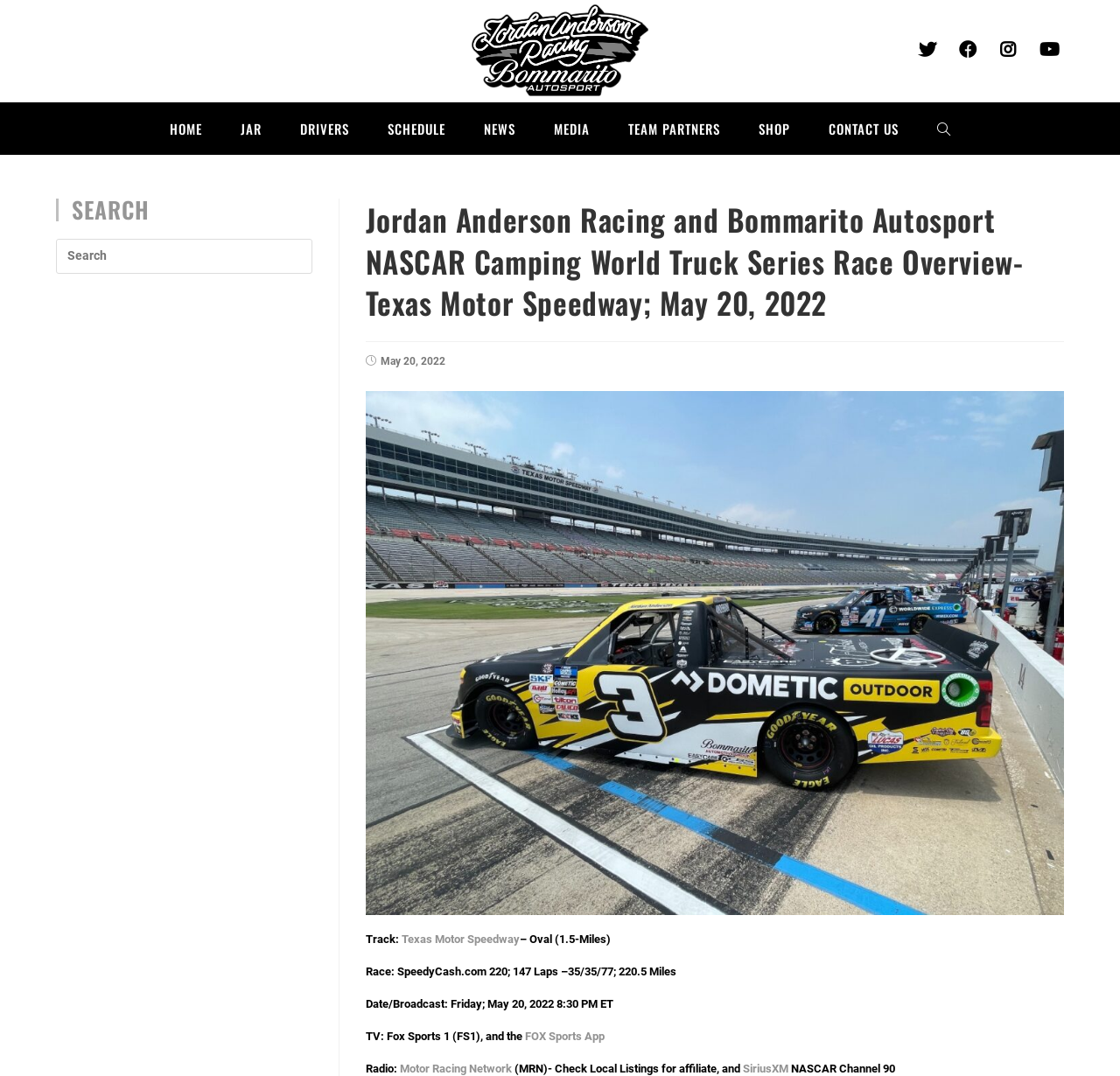Please determine the bounding box coordinates of the element to click on in order to accomplish the following task: "Visit Jordan Anderson Racing Bommarito Autosport homepage". Ensure the coordinates are four float numbers ranging from 0 to 1, i.e., [left, top, right, bottom].

[0.421, 0.037, 0.579, 0.054]